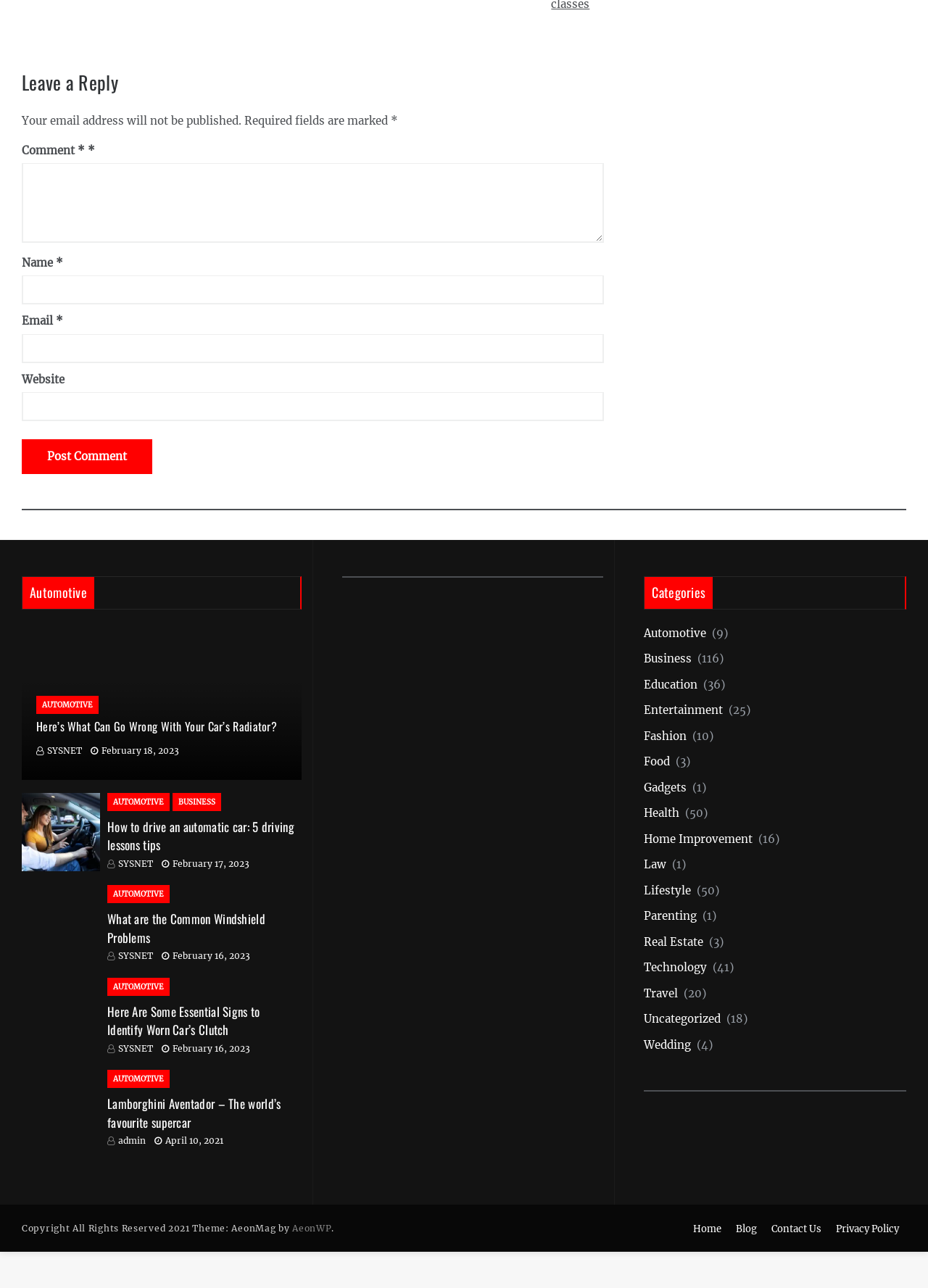Show the bounding box coordinates of the element that should be clicked to complete the task: "Enter your comment".

[0.023, 0.127, 0.651, 0.189]